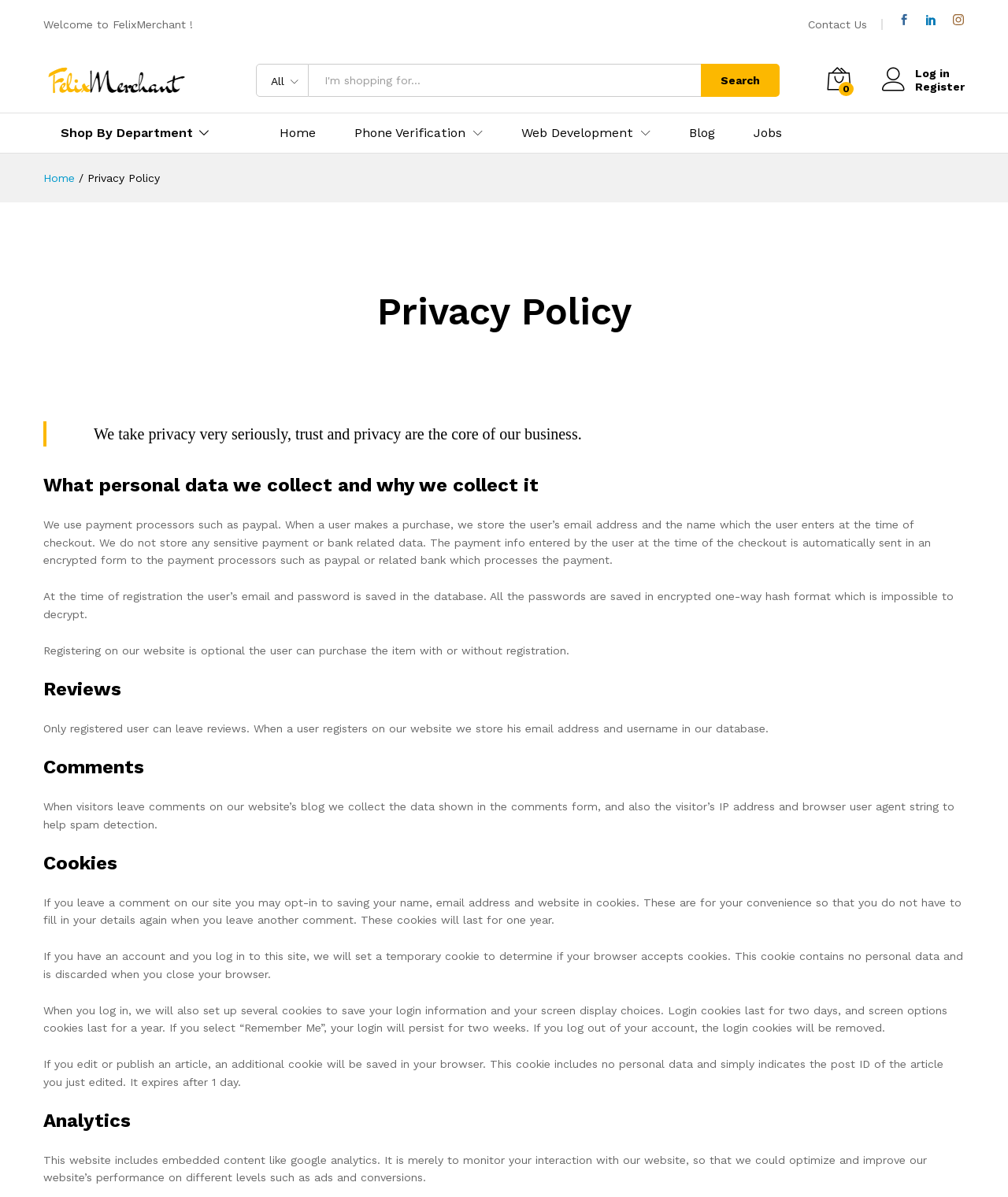What is the purpose of the website?
Provide a detailed and extensive answer to the question.

I inferred the answer by observing the presence of a search bar, department links, and a 'Shop By Department' section, which are typical features of an e-commerce website.